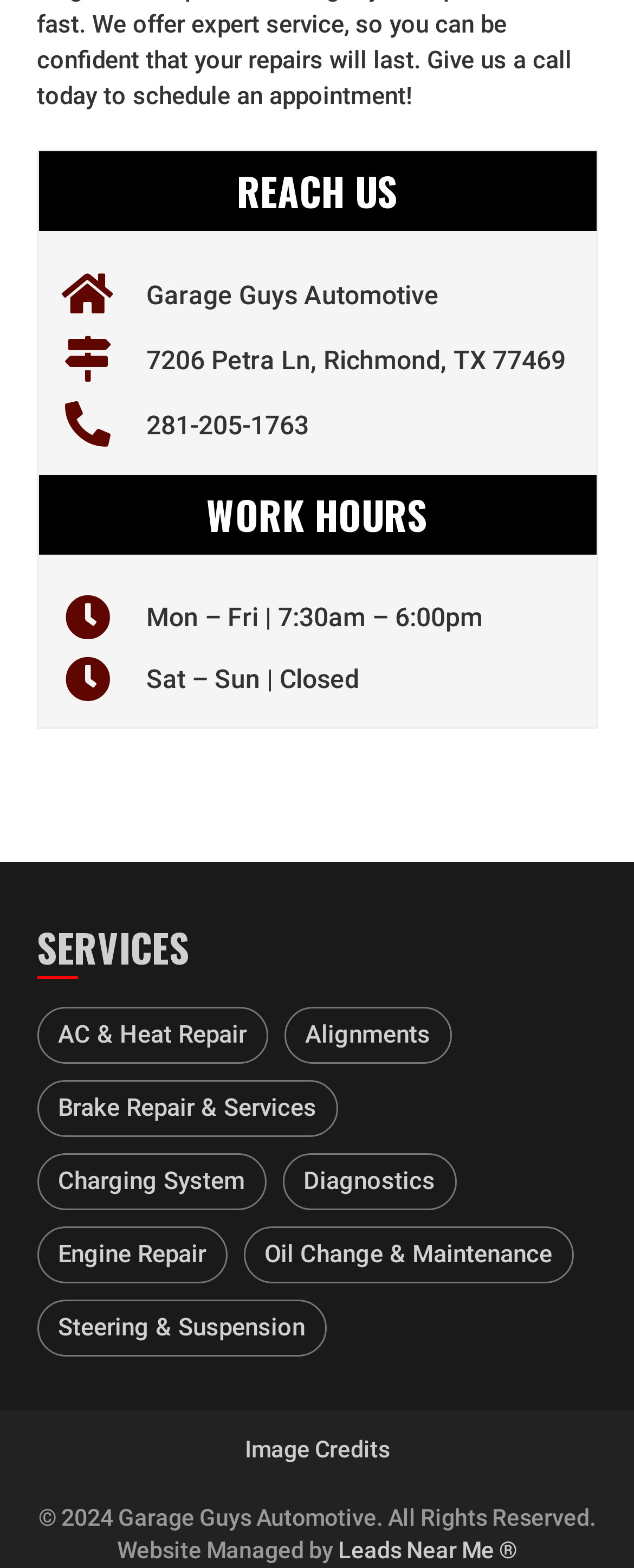Answer the question using only a single word or phrase: 
Who manages the website of Garage Guys Automotive?

Leads Near Me ®